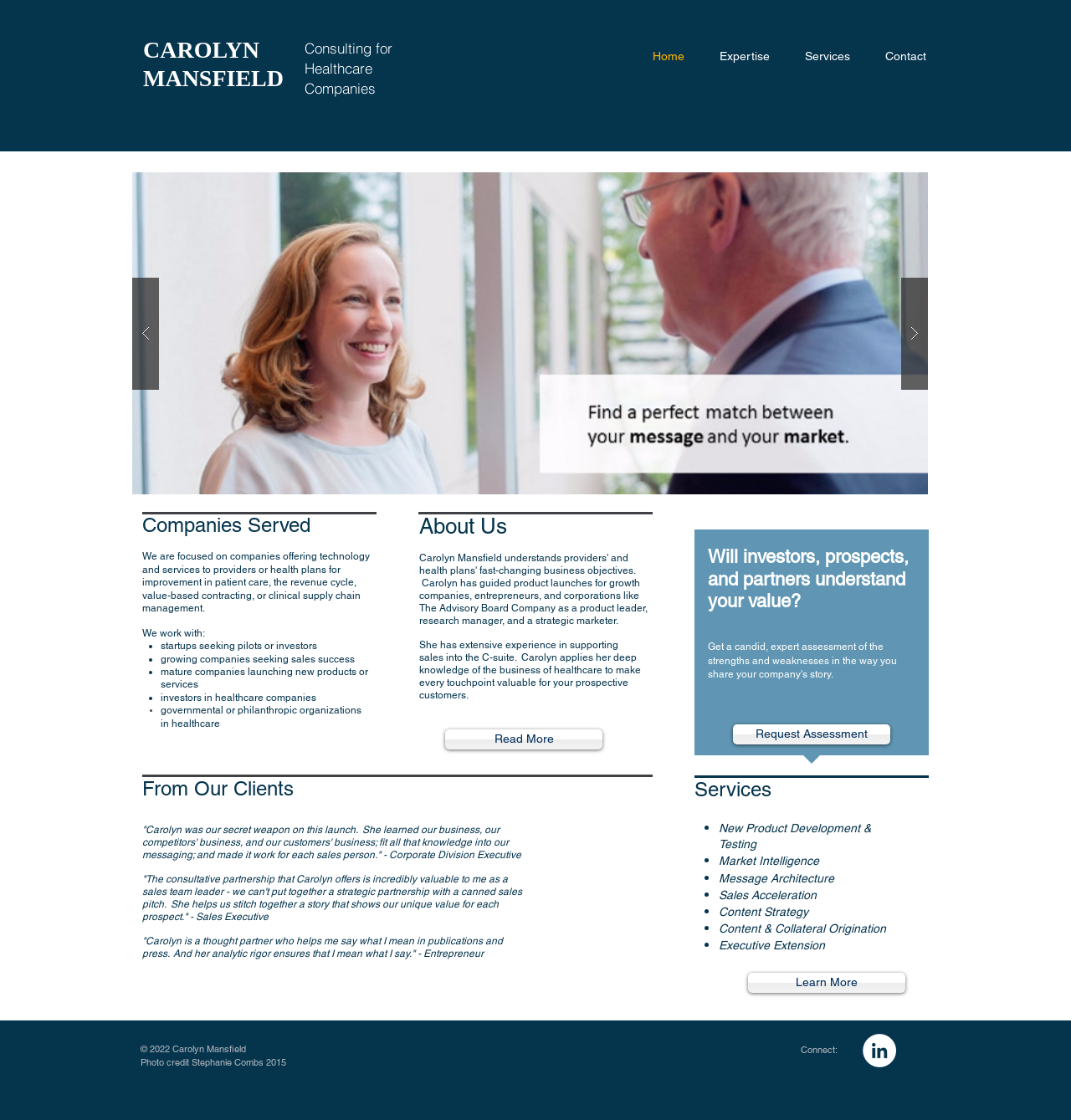Elaborate on the webpage's design and content in a detailed caption.

The webpage is about Carolyn Mansfield Consulting, a consulting firm focused on healthcare startups. At the top of the page, there is a heading with the company name "CAROLYN MANSFIELD" in two lines. Below the heading, there is a brief description "Consulting for Healthcare Companies". 

To the right of the description, there is a navigation menu with four links: "Home", "Expertise", "Services", and "Contact". 

Below the navigation menu, there is a main section divided into several parts. The first part is a slideshow gallery with an image and two buttons to navigate through the slides. 

To the right of the slideshow, there is a section with a heading "Companies Served" and a brief description of the companies the consulting firm works with. Below the description, there is a list of companies, including startups, growing companies, mature companies, and investors in healthcare companies.

Below the list, there is a section with a heading "About Us" and a brief description of Carolyn Mansfield's experience and expertise. There is also a "Read More" link to learn more about the consulting firm.

Next, there is a section with a heading "From Our Clients" featuring three testimonials from clients, including a corporate division executive, a sales executive, and an entrepreneur.

To the right of the testimonials, there is a section with a heading "Will investors, prospects, and partners understand your value?" and a link to "Request Assessment". Below this section, there is a list of services offered by the consulting firm, including new product development, market intelligence, message architecture, sales acceleration, content strategy, content and collateral origination, and executive extension. Each service is represented by a bullet point.

At the bottom of the page, there is a footer section with copyright information, a photo credit, and a "Connect" section with a link to LinkedIn.